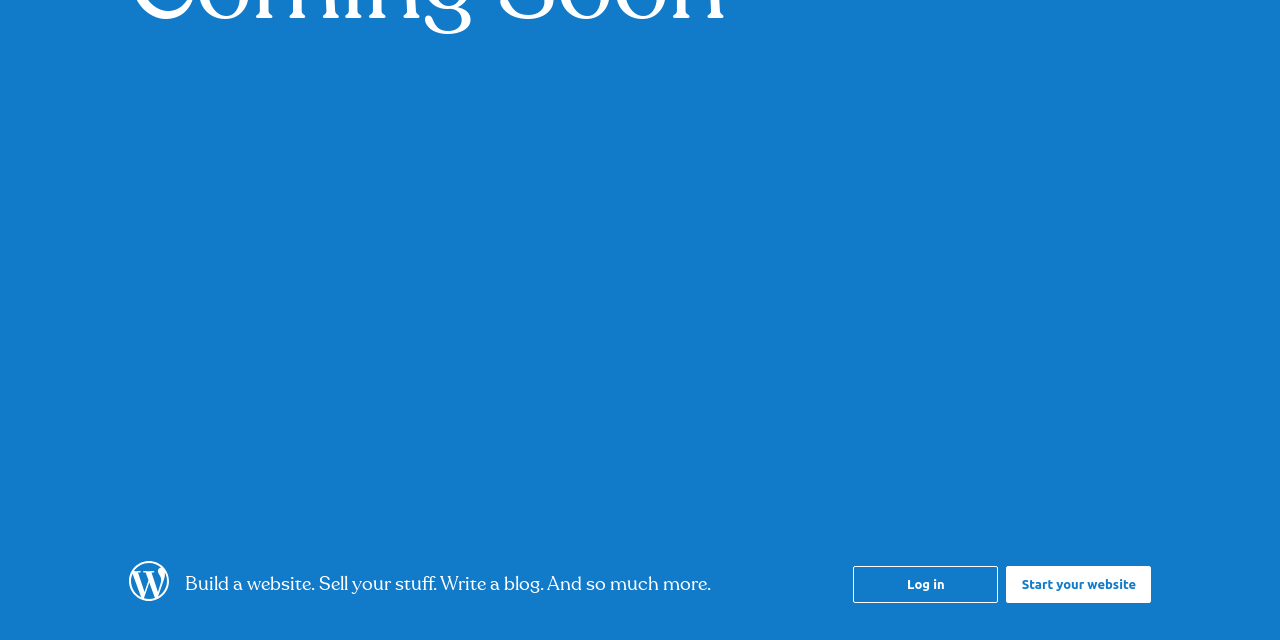Find the bounding box coordinates for the HTML element described as: "Log in". The coordinates should consist of four float values between 0 and 1, i.e., [left, top, right, bottom].

[0.667, 0.884, 0.78, 0.942]